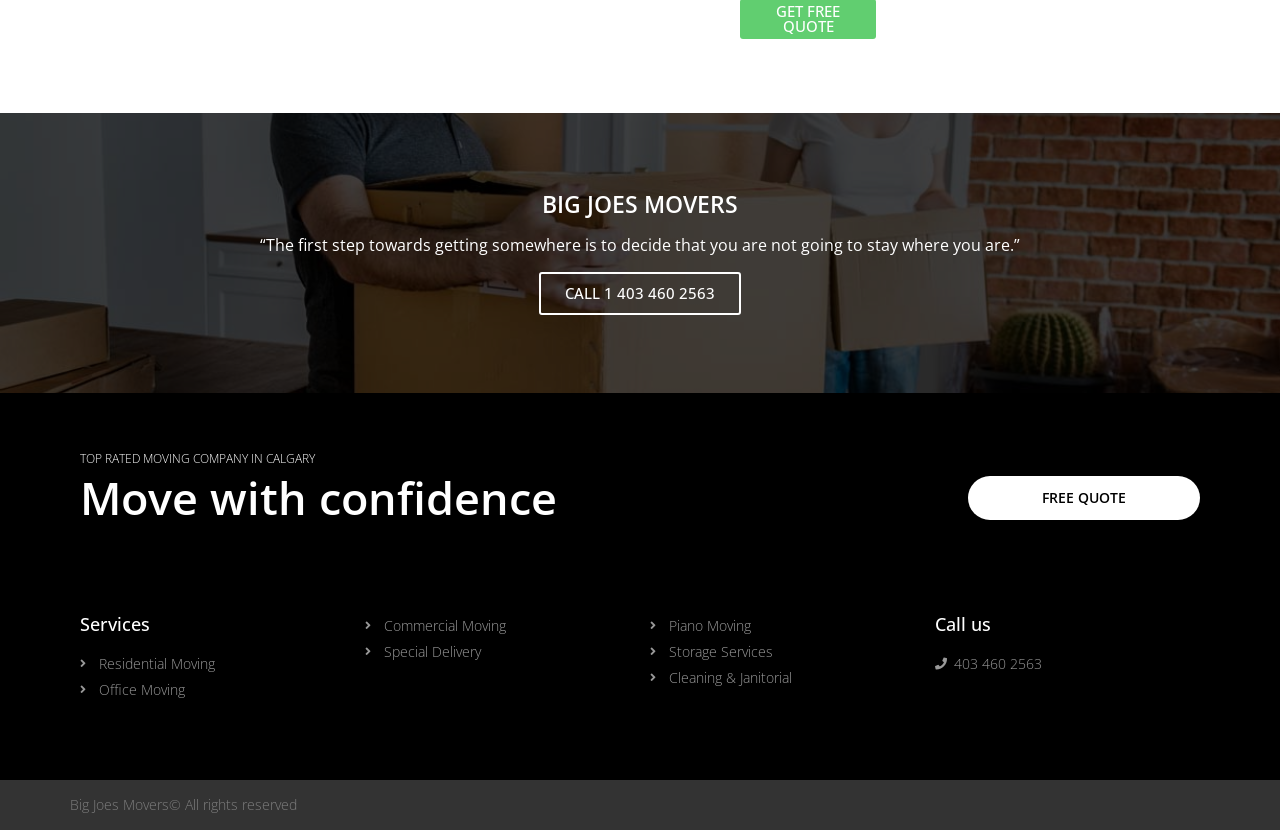Using the webpage screenshot and the element description Asia, determine the bounding box coordinates. Specify the coordinates in the format (top-left x, top-left y, bottom-right x, bottom-right y) with values ranging from 0 to 1.

None